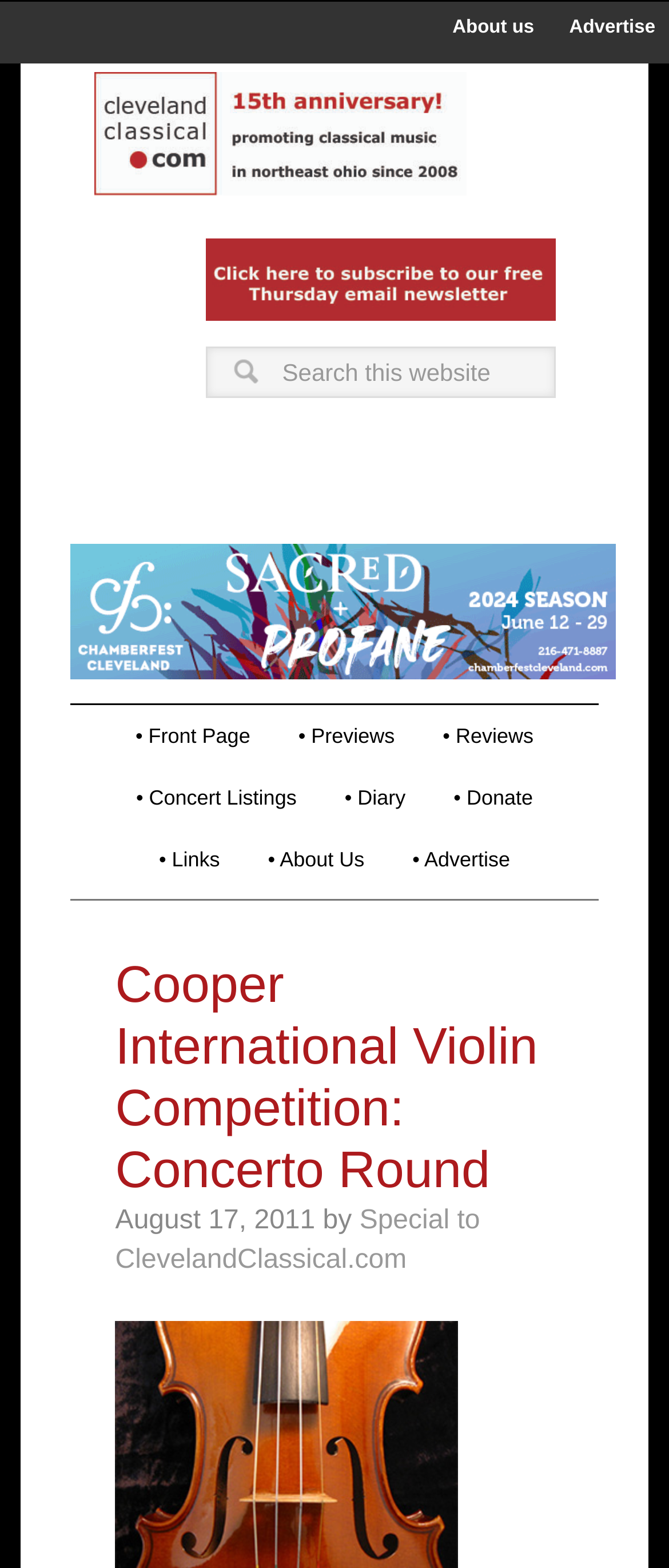Please specify the bounding box coordinates of the clickable region to carry out the following instruction: "search this website". The coordinates should be four float numbers between 0 and 1, in the format [left, top, right, bottom].

[0.306, 0.22, 0.83, 0.253]